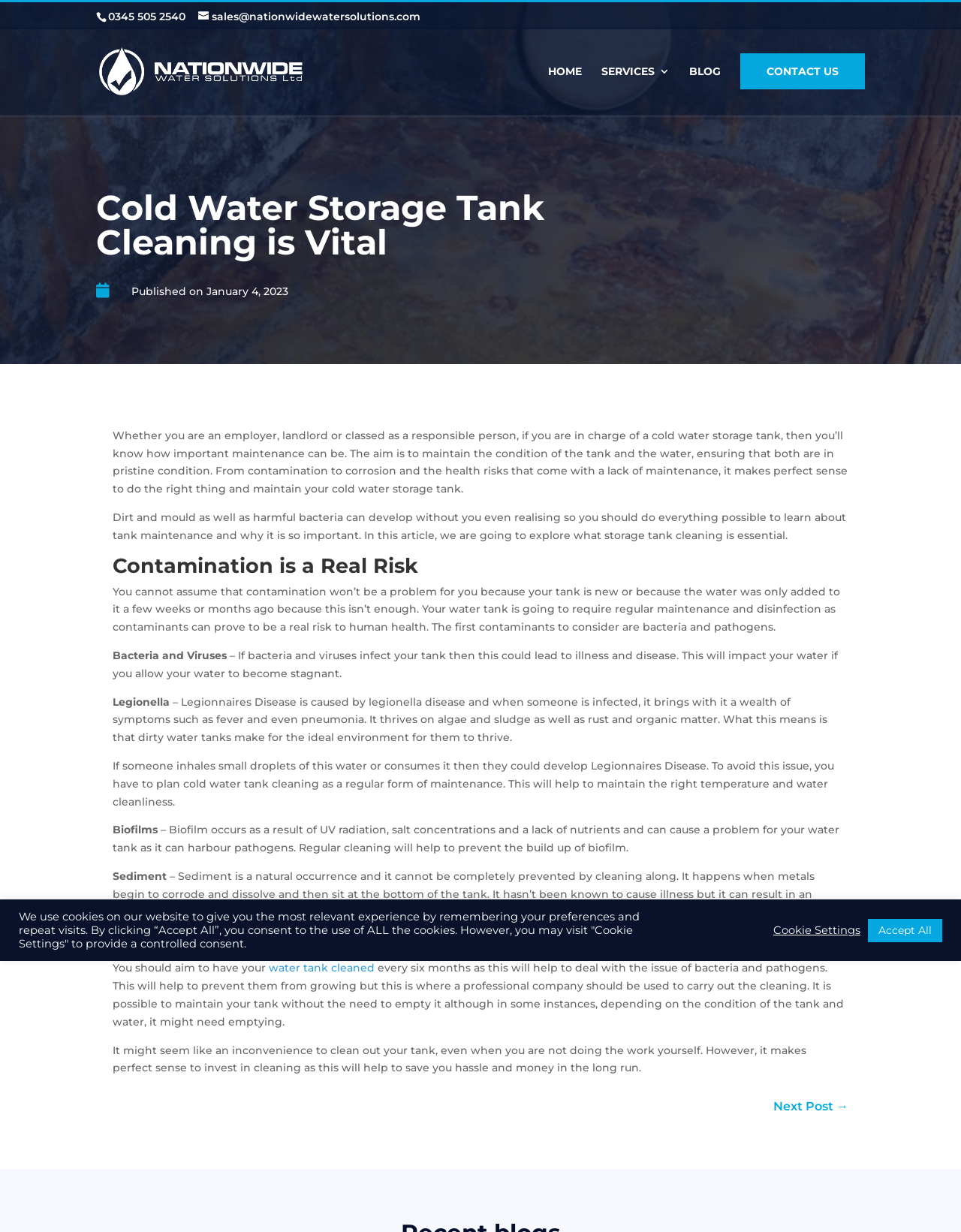Highlight the bounding box coordinates of the region I should click on to meet the following instruction: "Contact us".

[0.77, 0.054, 0.9, 0.094]